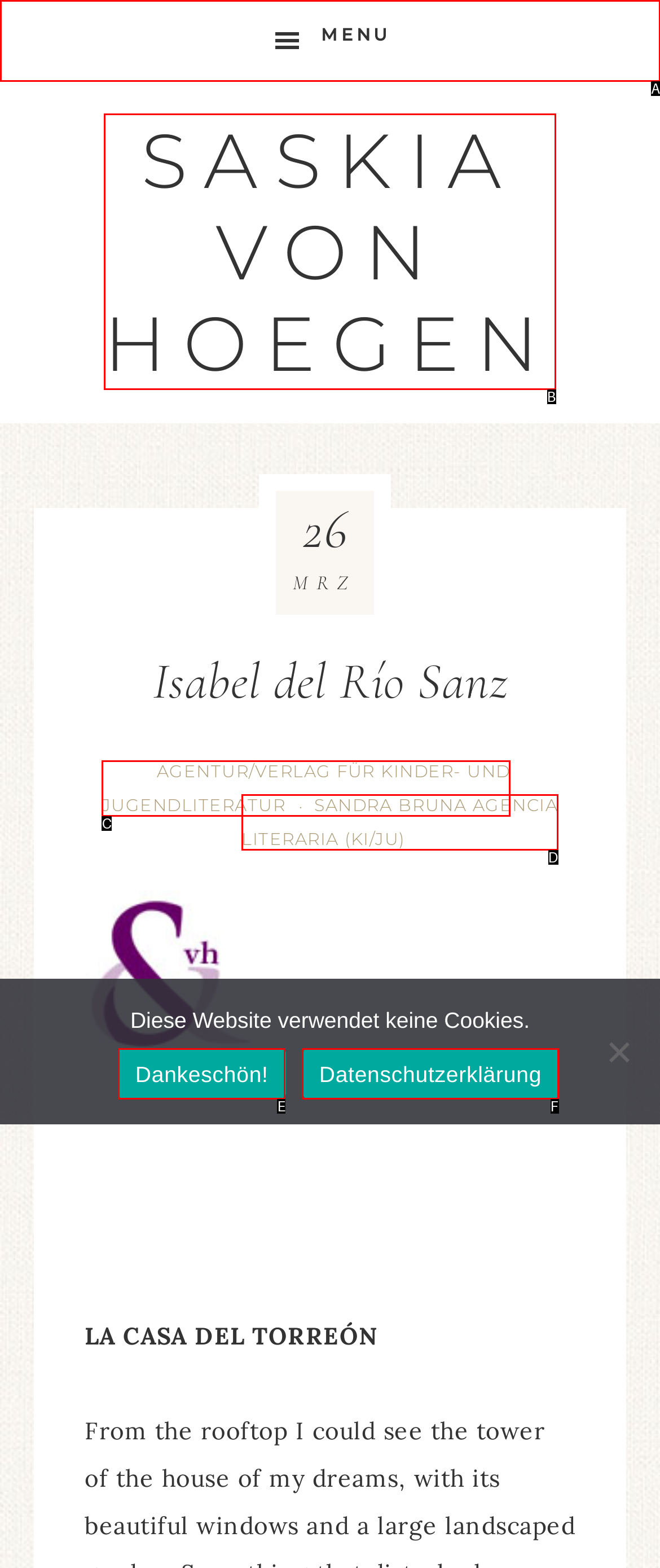From the description: Menu, identify the option that best matches and reply with the letter of that option directly.

A